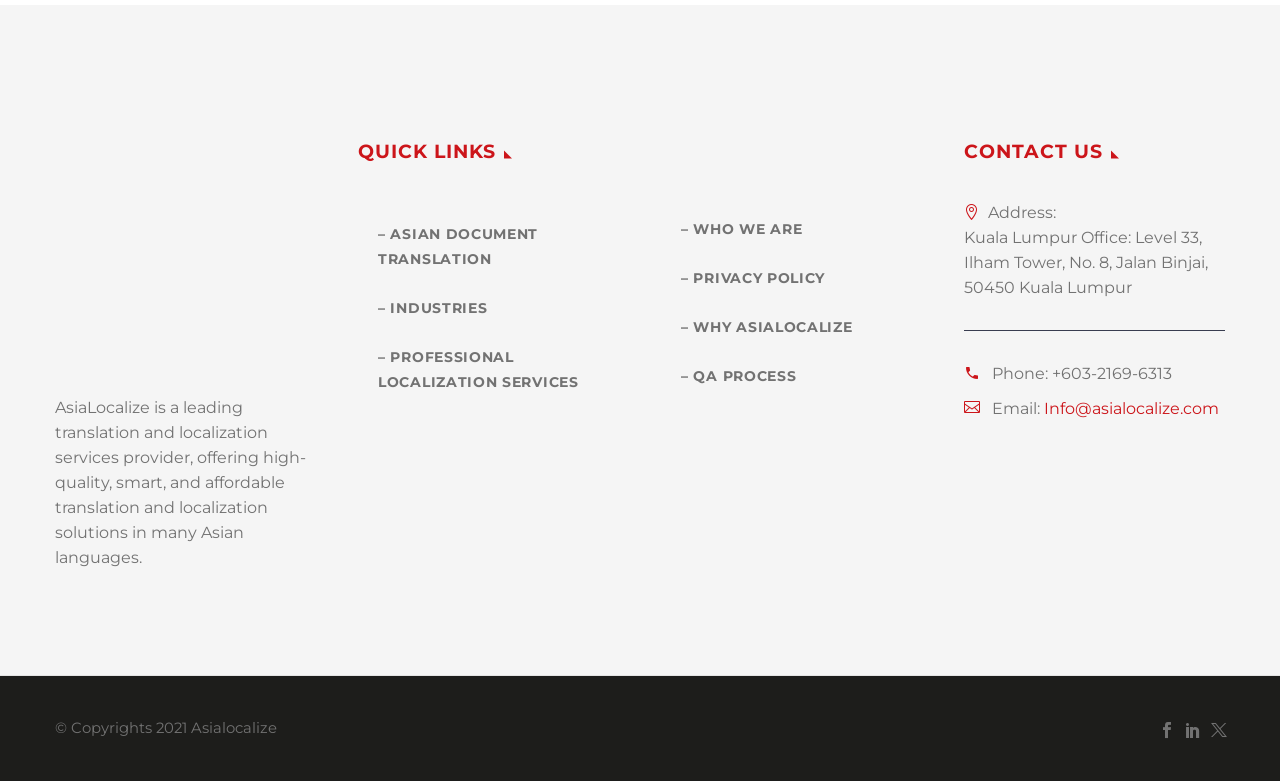What is the phone number of the Kuala Lumpur office?
Please provide a comprehensive and detailed answer to the question.

The phone number can be found in the link element with the text '+603-2169-6313', which is located below the 'Phone:' StaticText element.